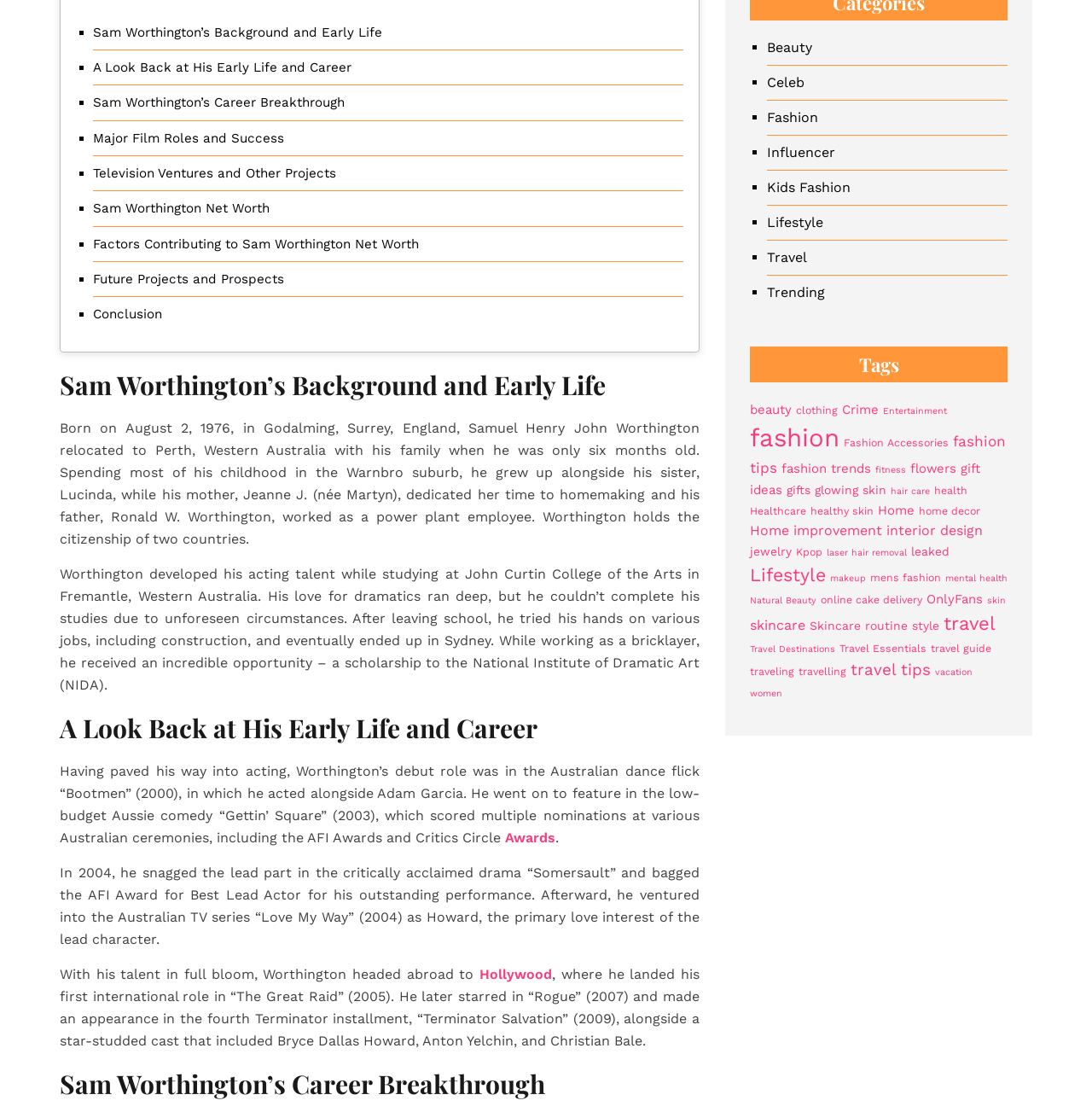How many items are tagged under 'fashion'?
Using the visual information, reply with a single word or short phrase.

36 items